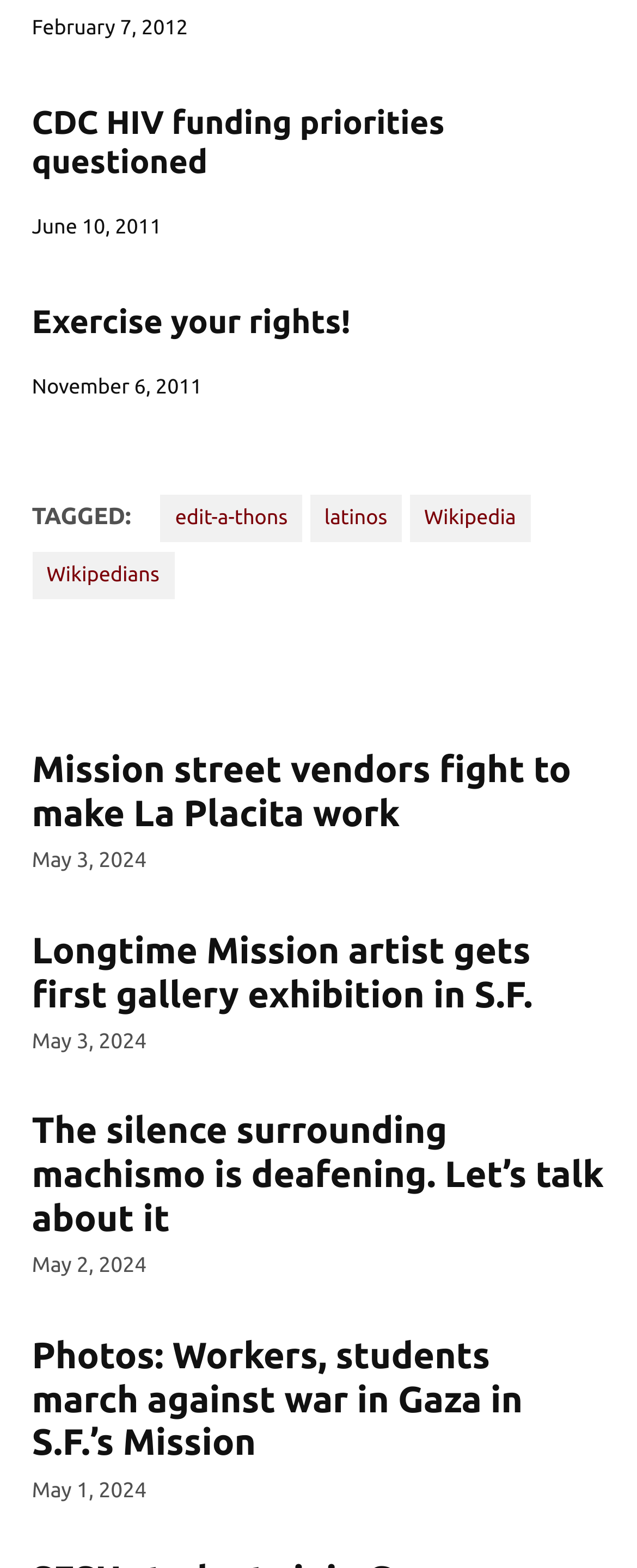Please provide a comprehensive response to the question based on the details in the image: What is the date of the latest article?

I looked for the latest date mentioned in the webpage, which is 'May 3, 2024' associated with the article 'Mission street vendors fight to make La Placita work'.